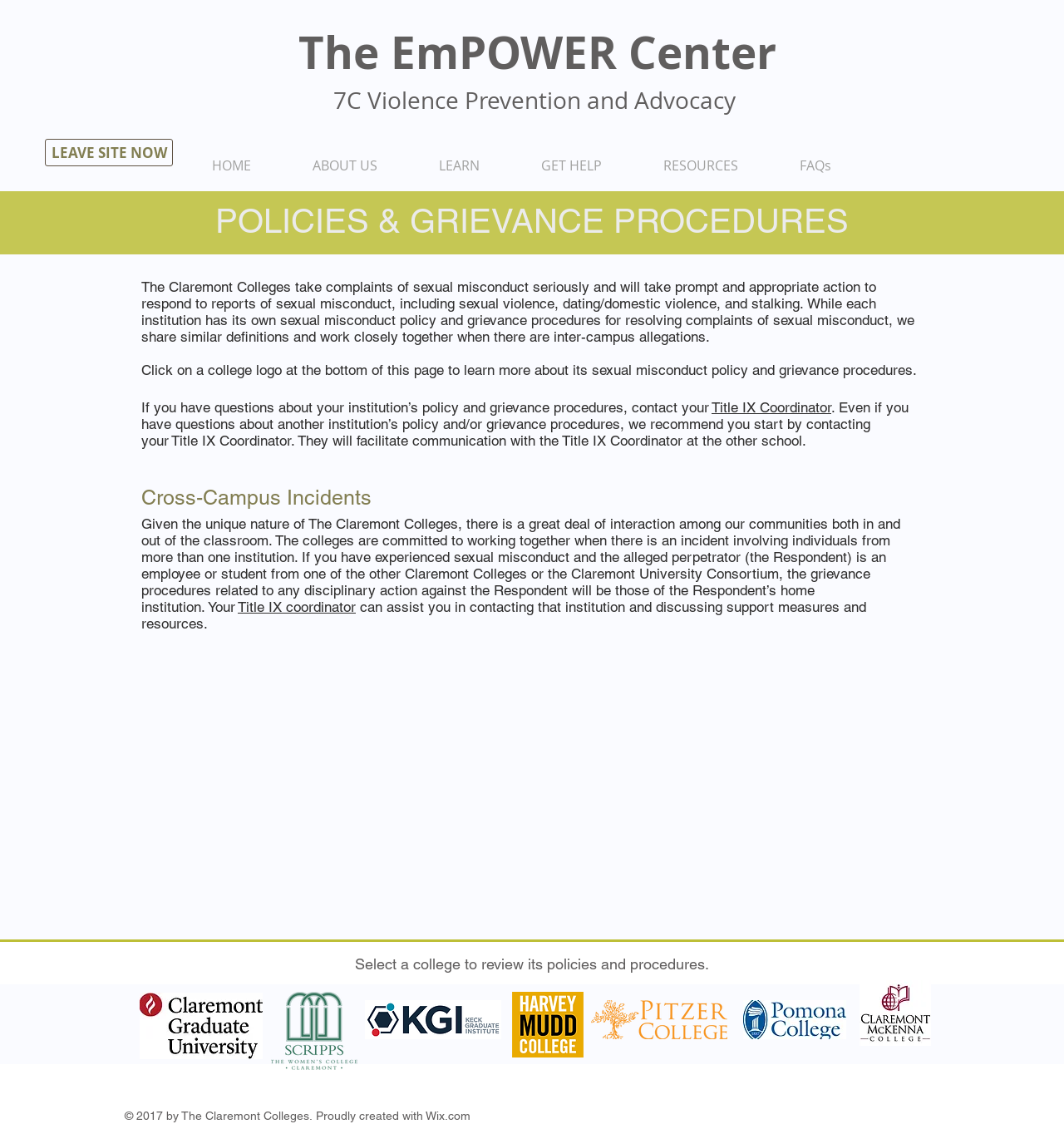Could you highlight the region that needs to be clicked to execute the instruction: "Contact Title IX Coordinator"?

[0.669, 0.355, 0.781, 0.37]